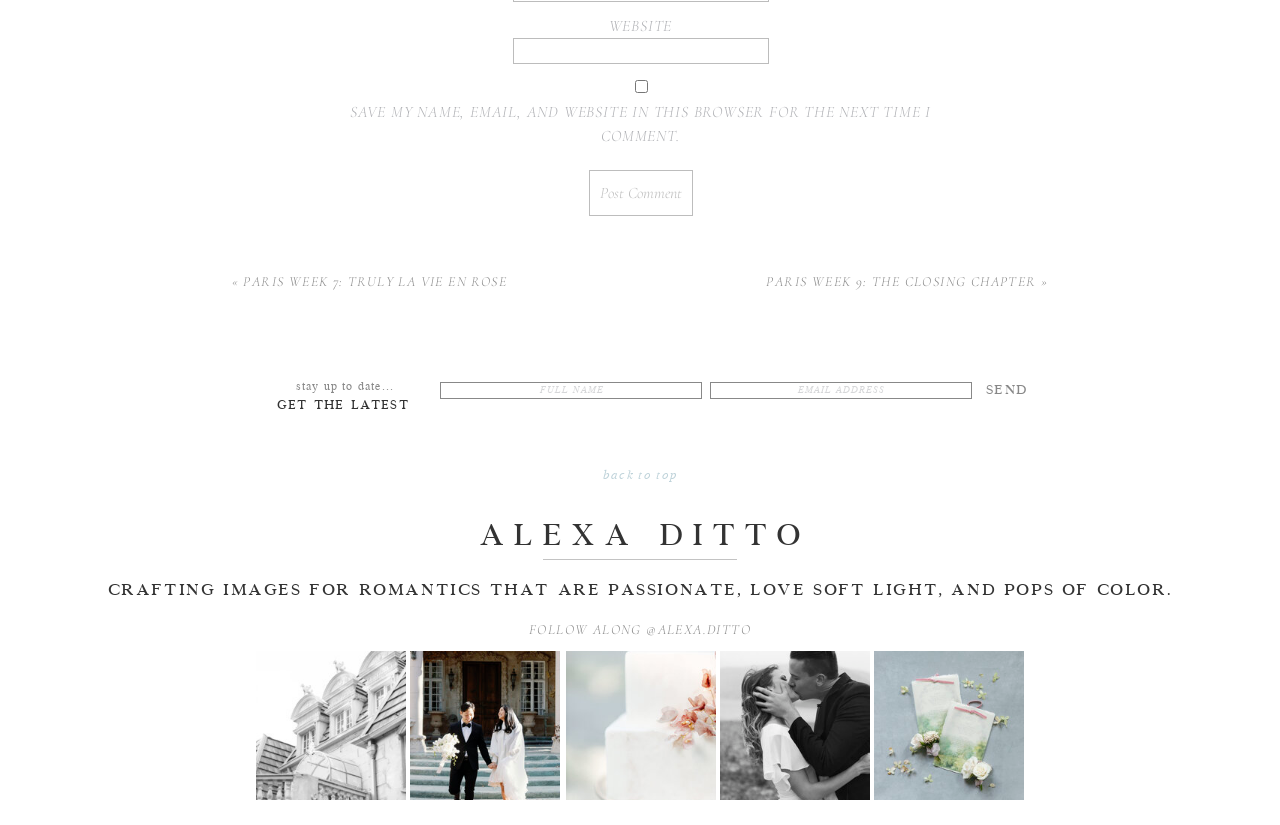What is the purpose of the checkbox?
Examine the image and provide an in-depth answer to the question.

The checkbox element 'SAVE MY NAME, EMAIL, AND WEBSITE IN THIS BROWSER FOR THE NEXT TIME I COMMENT.' is located at [0.496, 0.097, 0.506, 0.113] and its purpose is to save the user's comment information for future use.